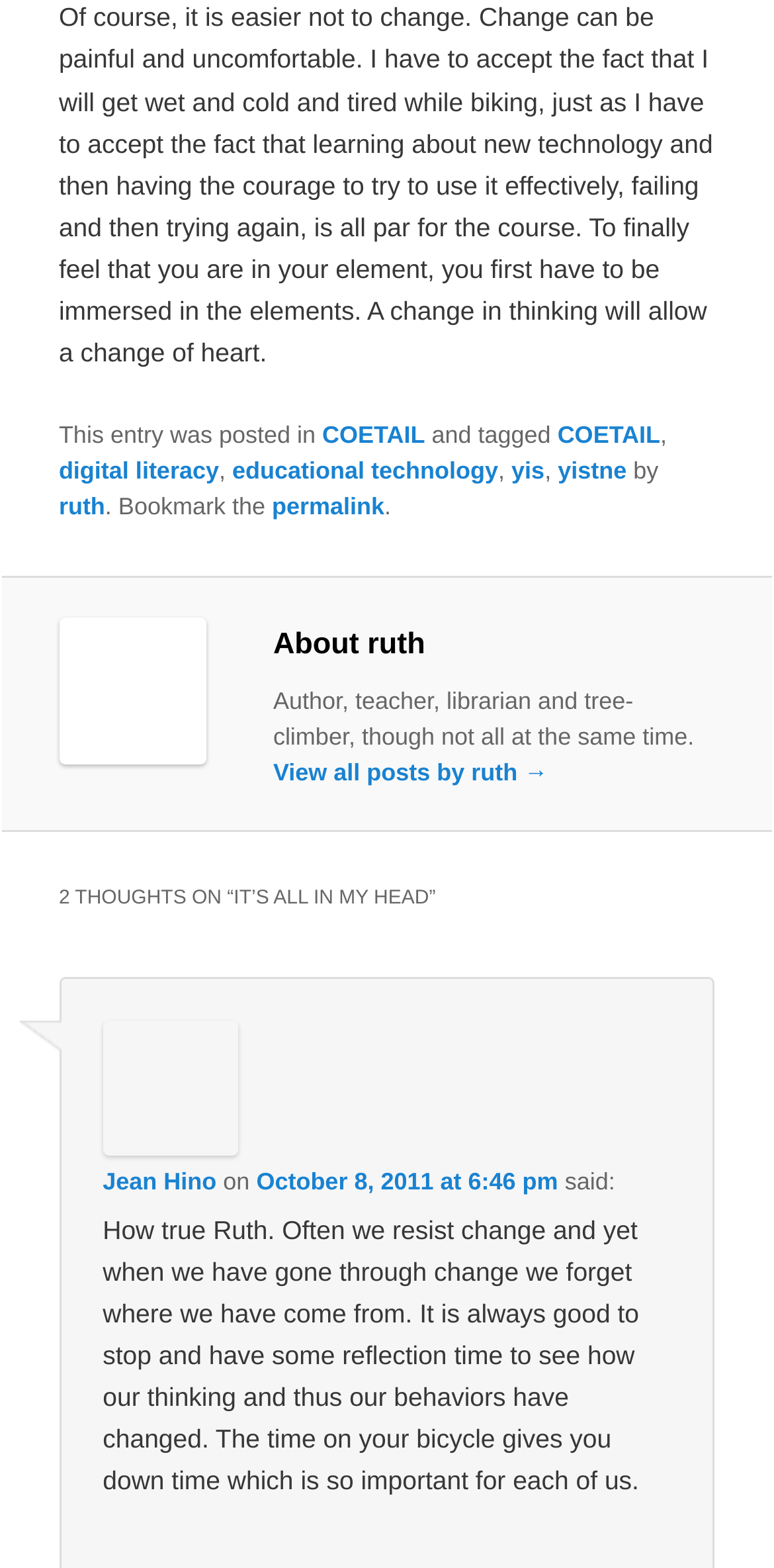Give a one-word or short-phrase answer to the following question: 
What is the author's activity mentioned in the blog post?

Biking